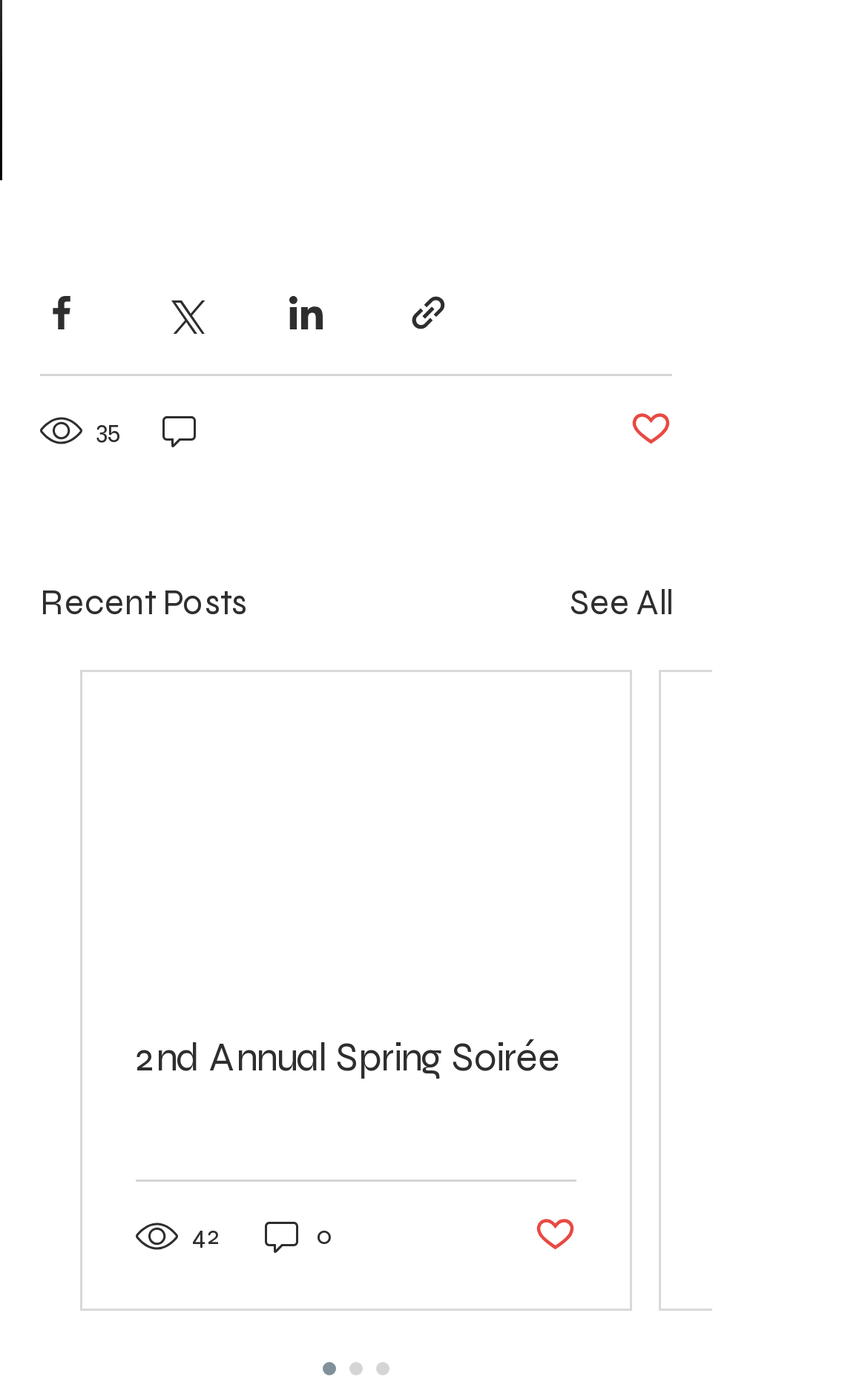Respond with a single word or phrase for the following question: 
What is the purpose of the buttons with social media icons?

Share posts